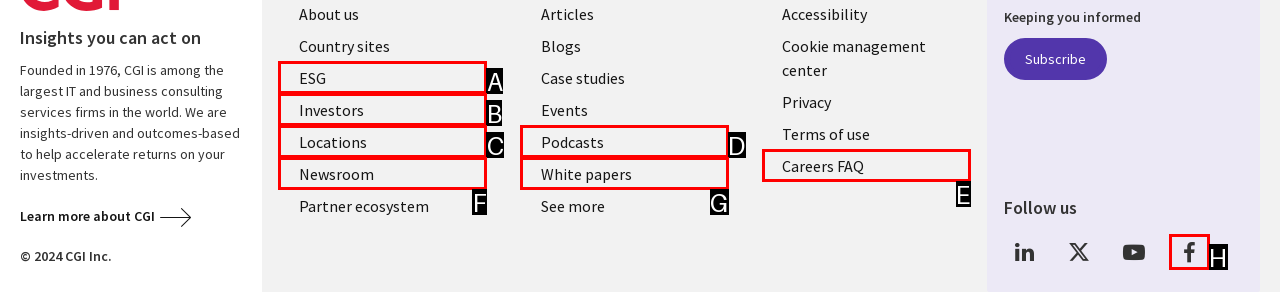Match the element description to one of the options: Newsroom
Respond with the corresponding option's letter.

F